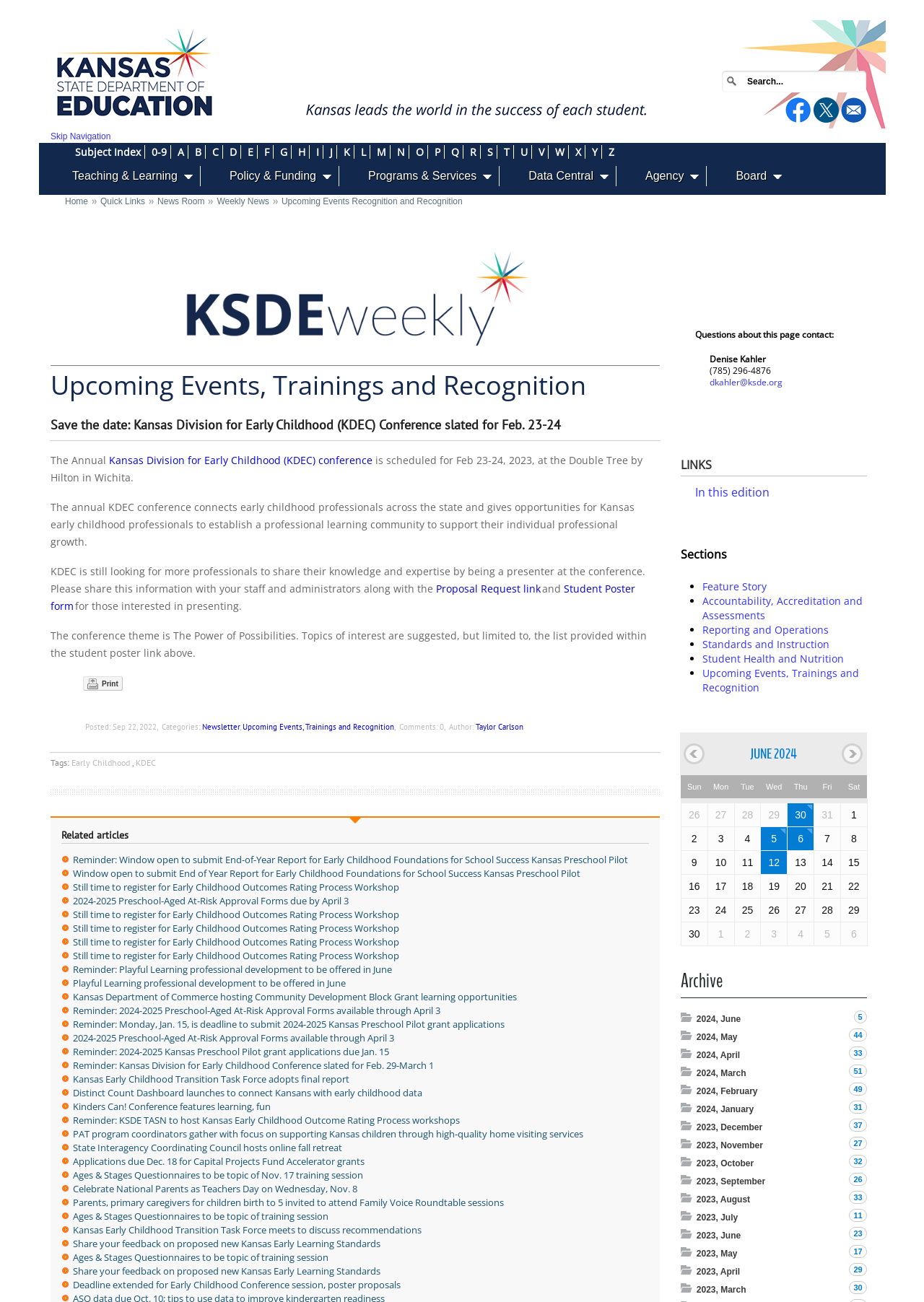Bounding box coordinates are to be given in the format (top-left x, top-left y, bottom-right x, bottom-right y). All values must be floating point numbers between 0 and 1. Provide the bounding box coordinate for the UI element described as: Weekly News

[0.235, 0.151, 0.291, 0.159]